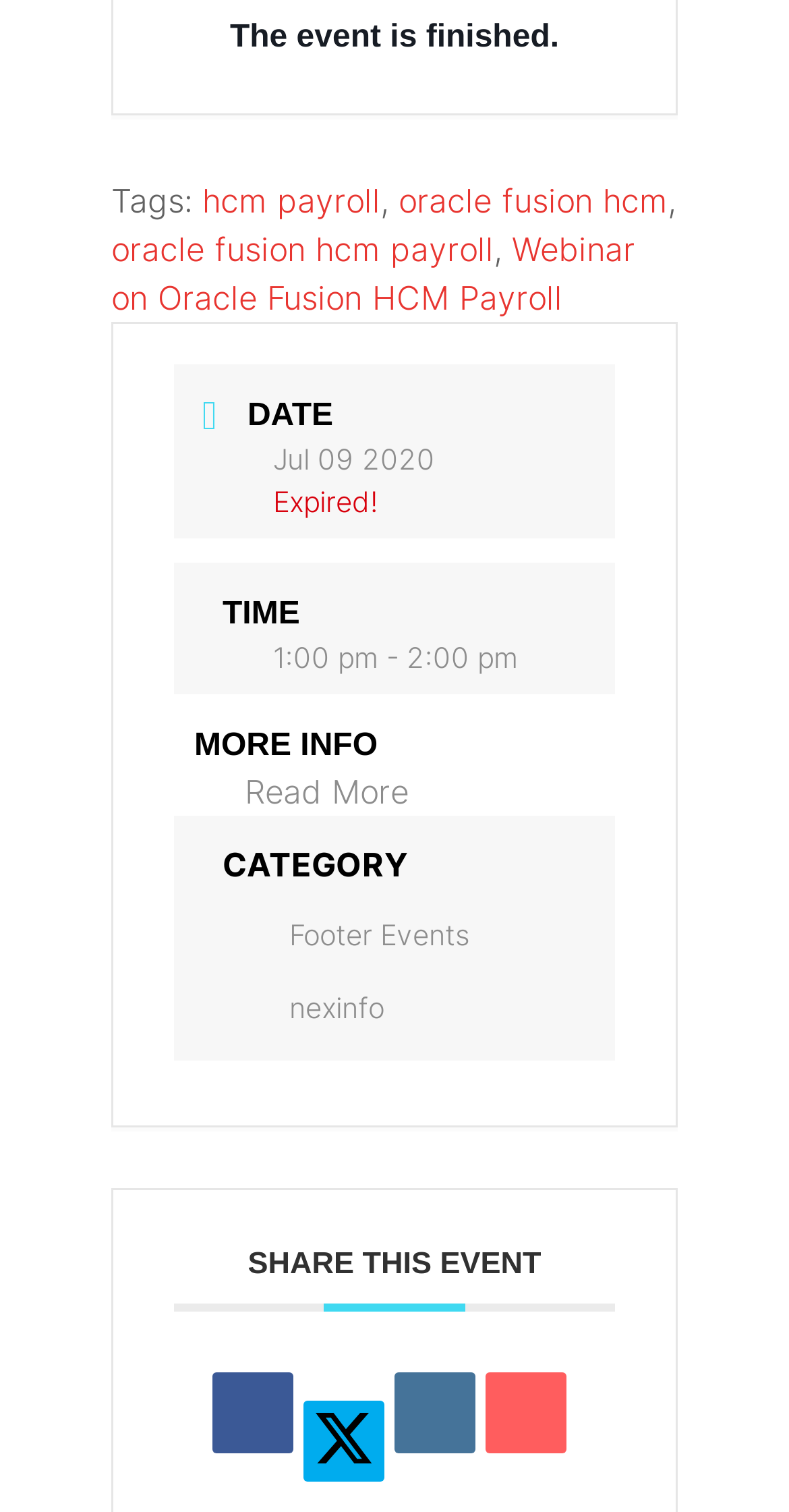Identify the coordinates of the bounding box for the element that must be clicked to accomplish the instruction: "Read more about the event".

[0.31, 0.51, 0.518, 0.537]